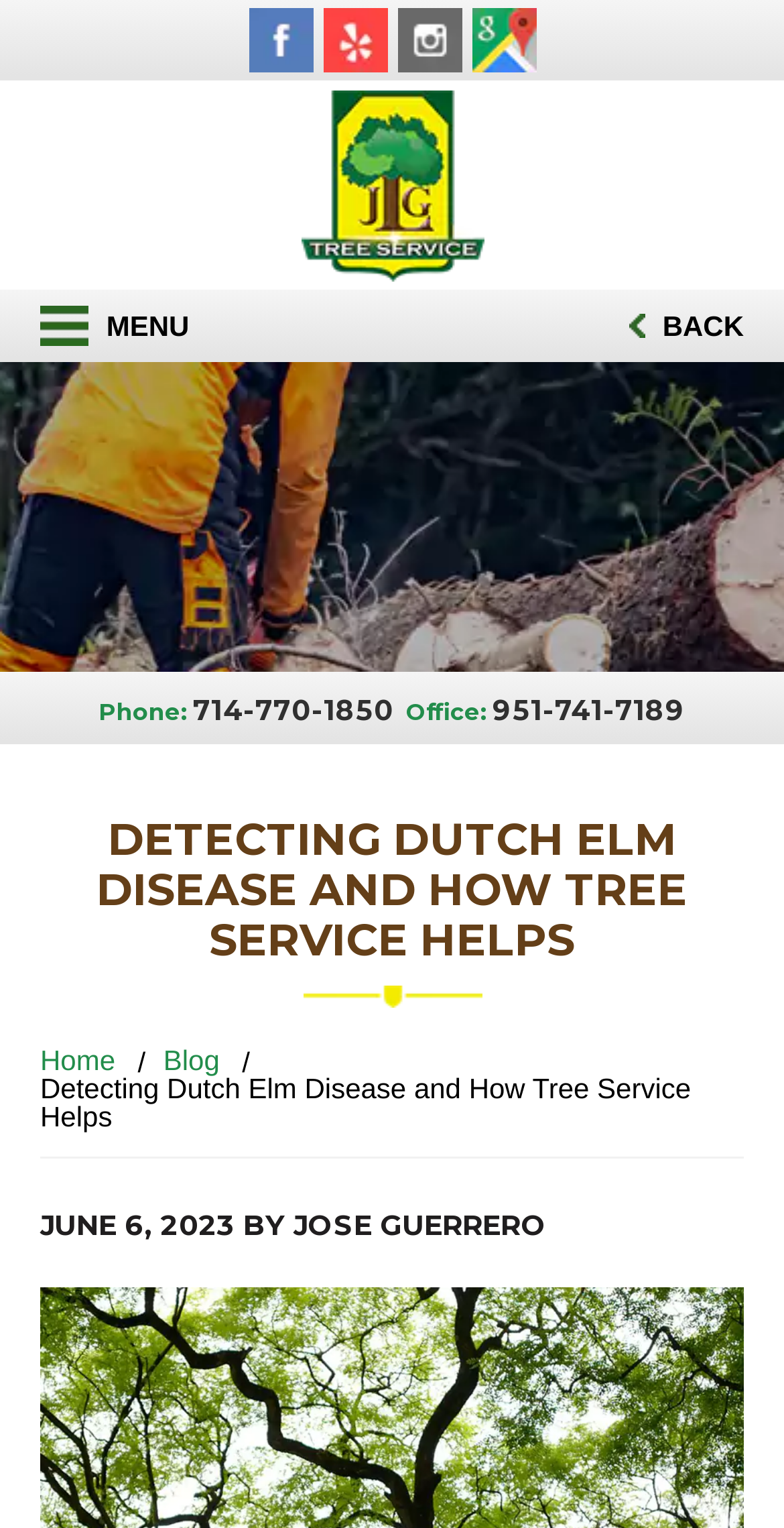Who is the author of the blog post?
Utilize the information in the image to give a detailed answer to the question.

I found the author's name by looking at the static text 'JUNE 6, 2023 BY JOSE GUERRERO' at the bottom of the page.